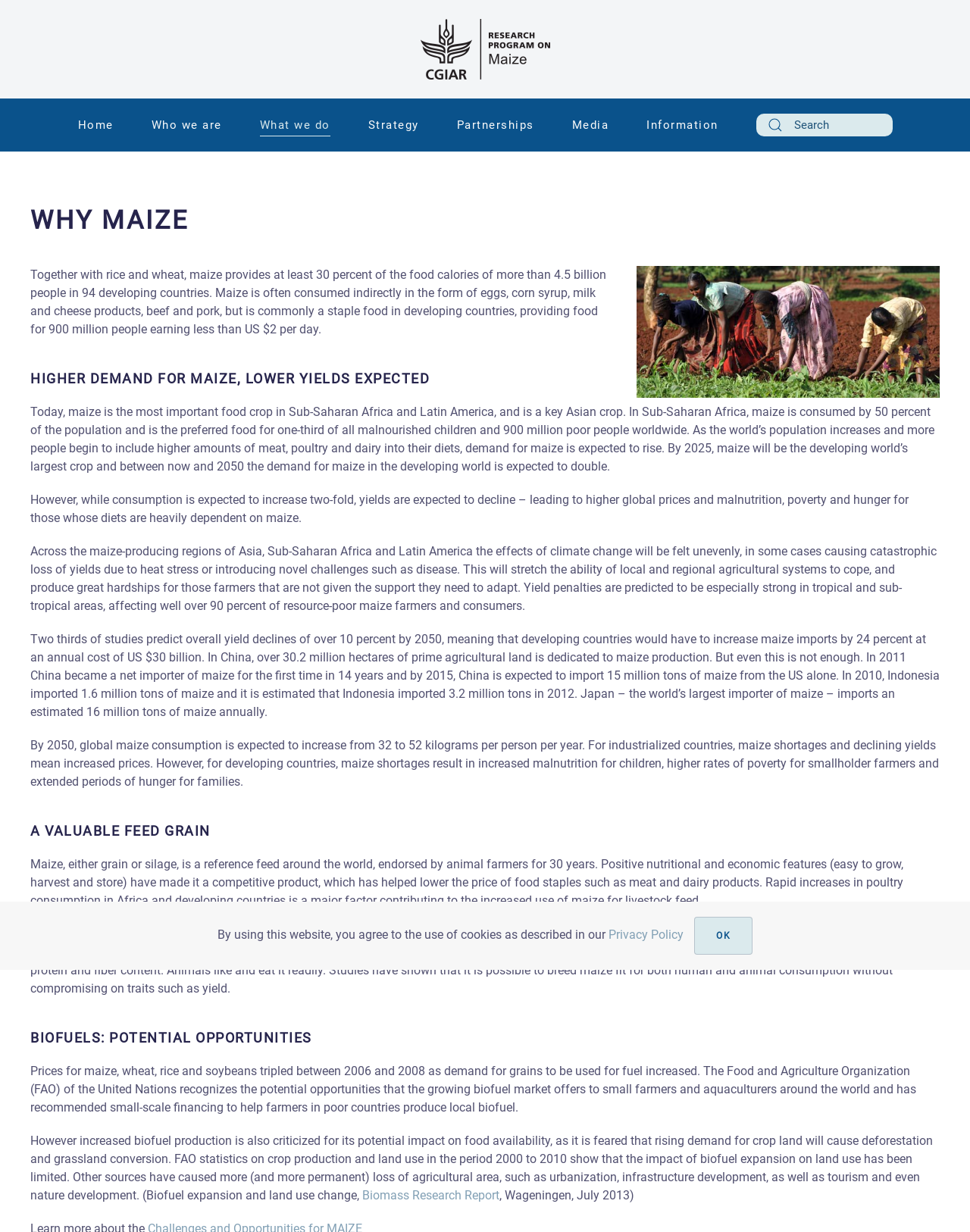Identify the bounding box coordinates of the area that should be clicked in order to complete the given instruction: "Search for something". The bounding box coordinates should be four float numbers between 0 and 1, i.e., [left, top, right, bottom].

[0.779, 0.092, 0.92, 0.111]